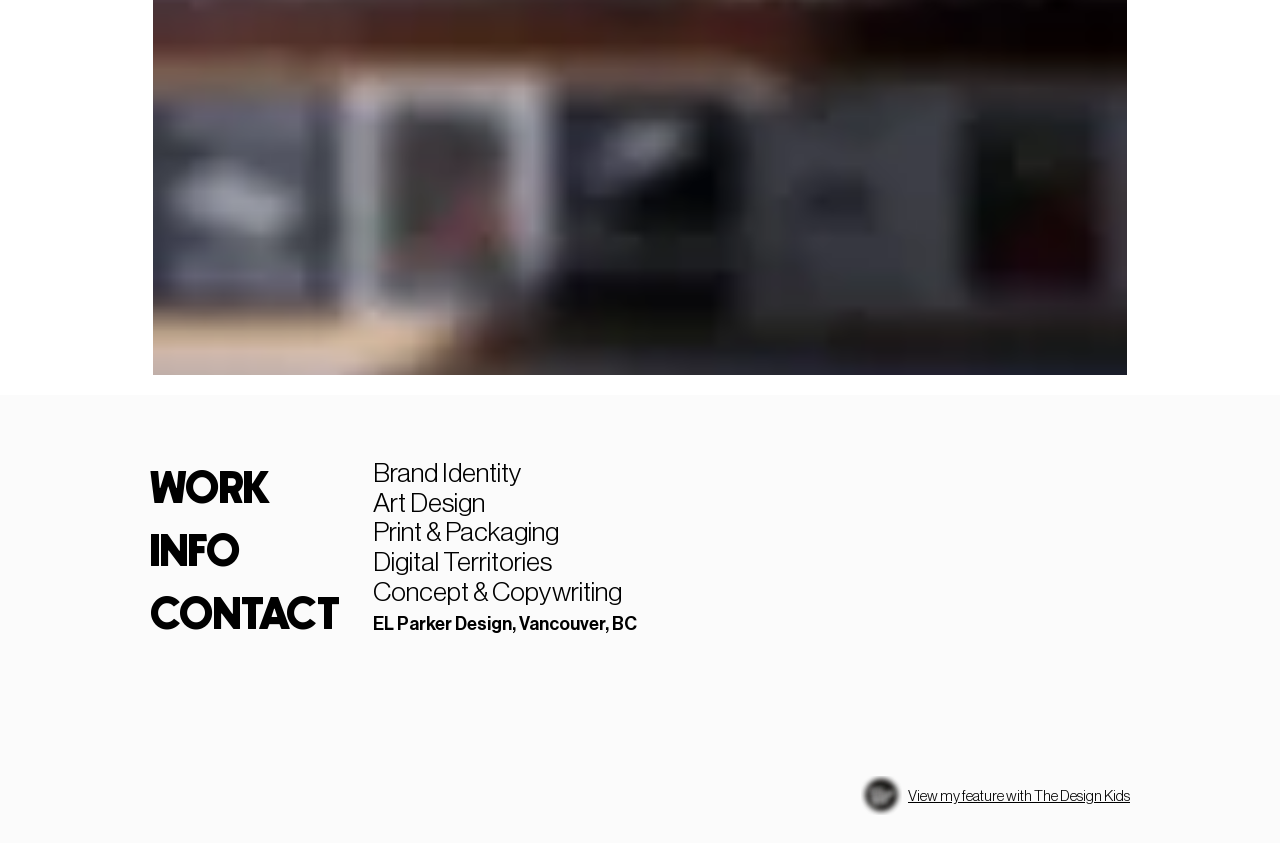Answer briefly with one word or phrase:
What is the company name?

EL Parker Design